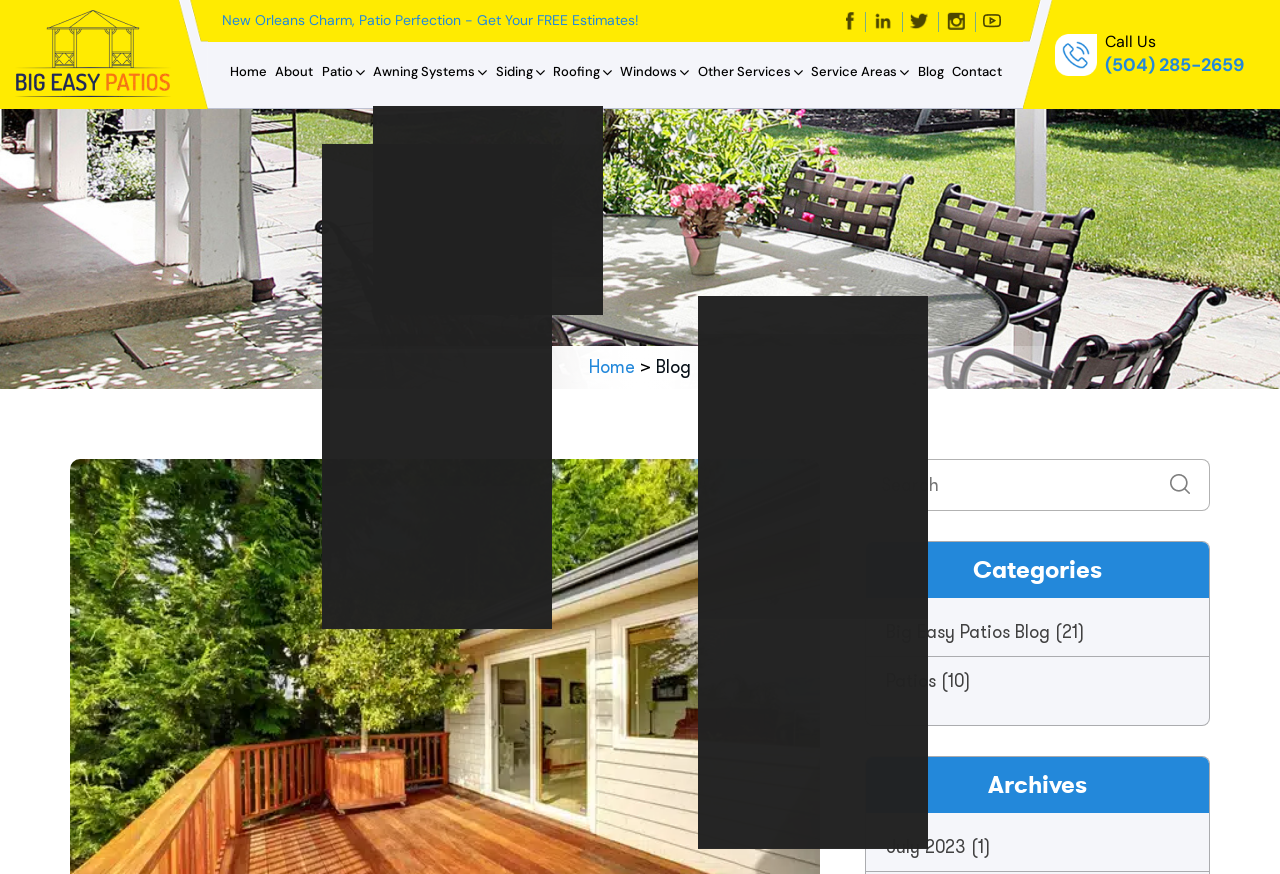What is the phone number to call for service?
Based on the image, give a concise answer in the form of a single word or short phrase.

(504) 285-2659